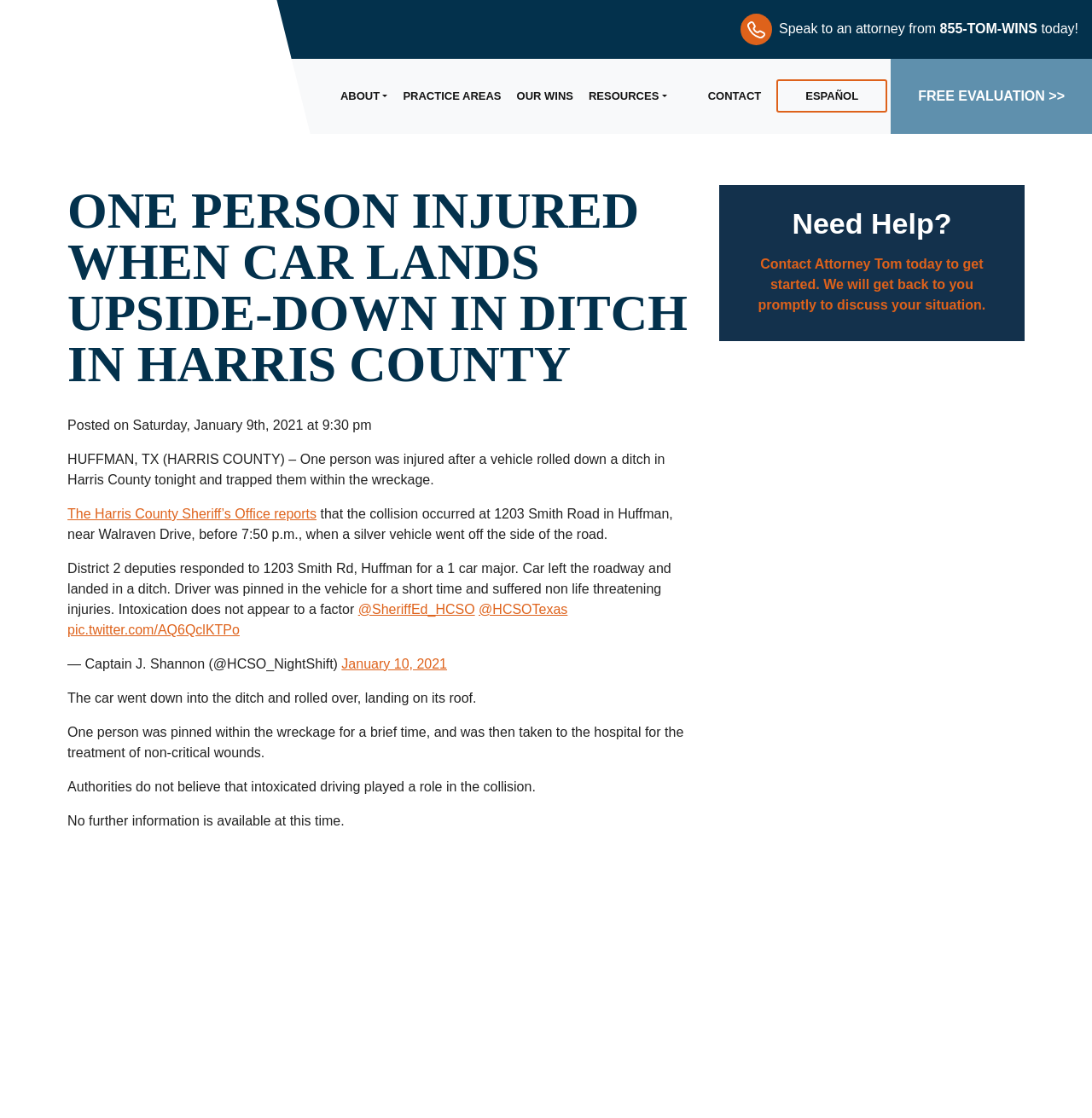Identify the bounding box coordinates necessary to click and complete the given instruction: "Explore the 'Services' menu".

None